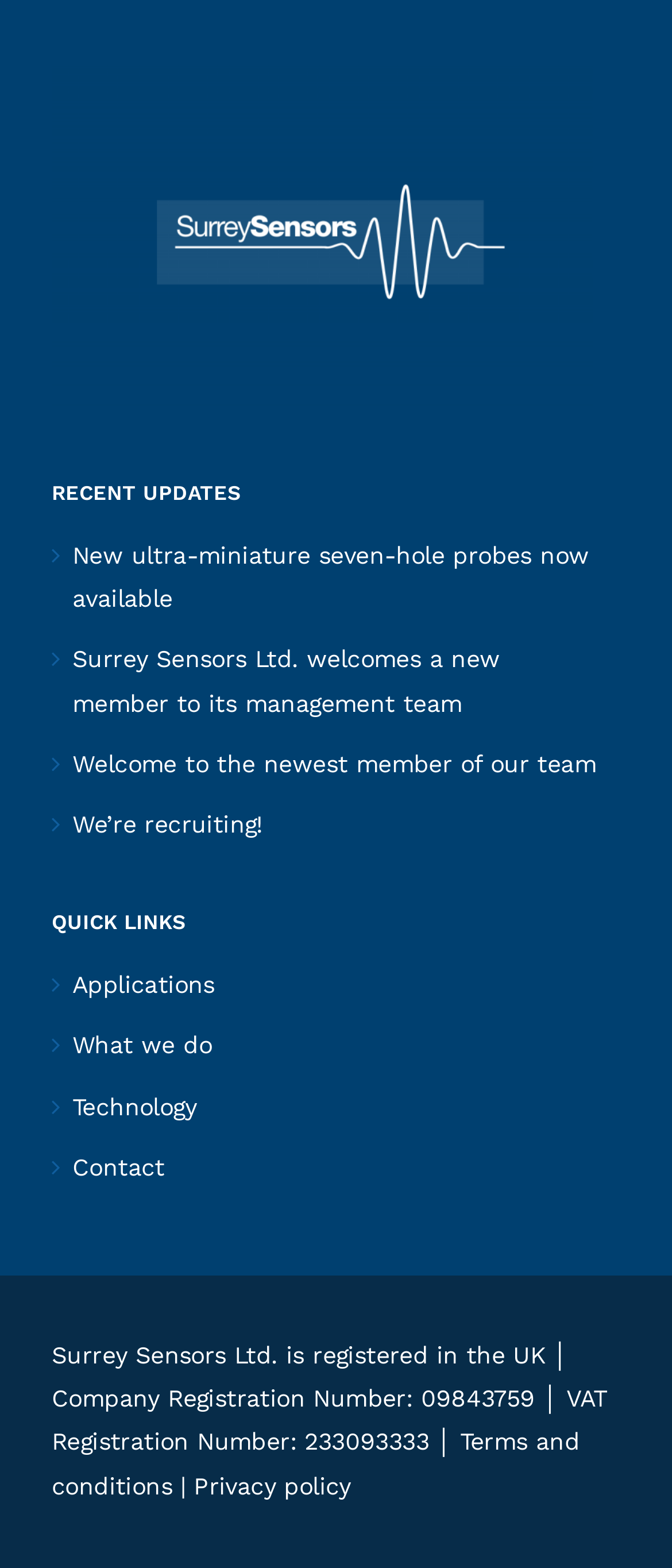Kindly determine the bounding box coordinates for the clickable area to achieve the given instruction: "View recent updates".

[0.108, 0.345, 0.876, 0.39]